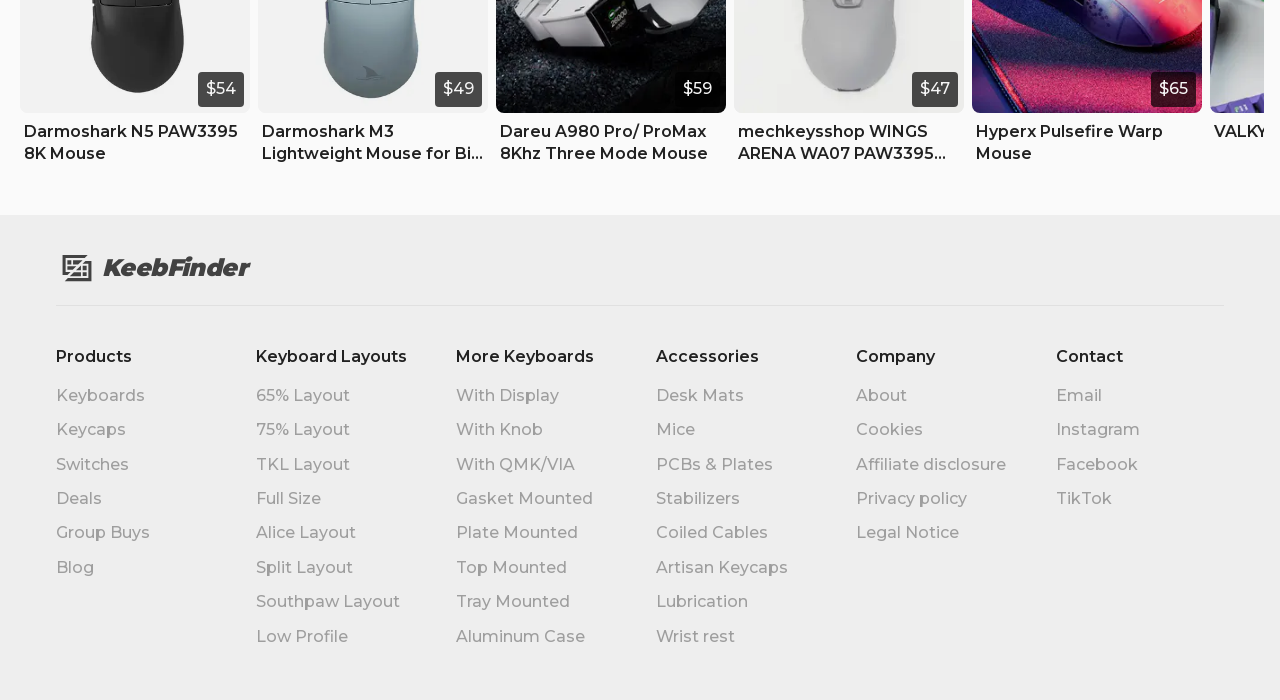Using the format (top-left x, top-left y, bottom-right x, bottom-right y), provide the bounding box coordinates for the described UI element. All values should be floating point numbers between 0 and 1: Coiled Cables

[0.512, 0.748, 0.6, 0.775]